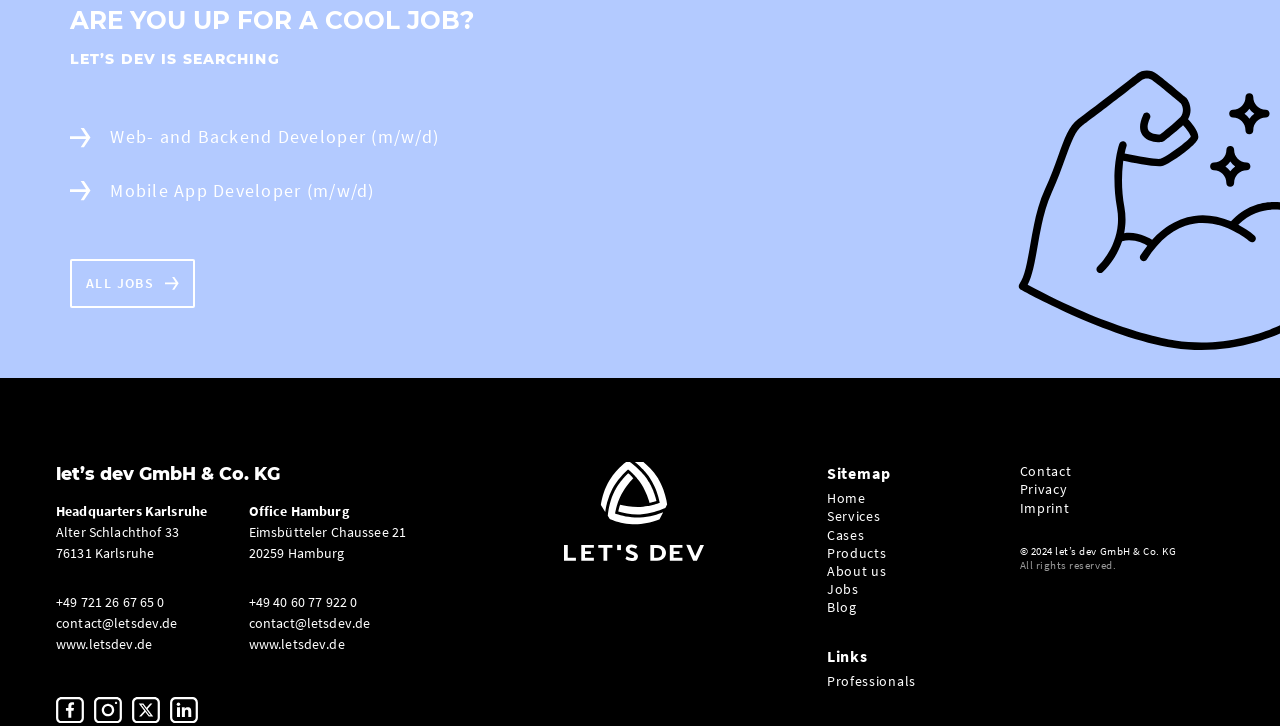What is the company name?
Please provide a comprehensive answer to the question based on the webpage screenshot.

The company name can be found in the heading 'let’s dev GmbH & Co. KG' with bounding box coordinates [0.044, 0.637, 0.345, 0.67]. It is also mentioned in the link 'let’s dev on facebook' and other social media links.